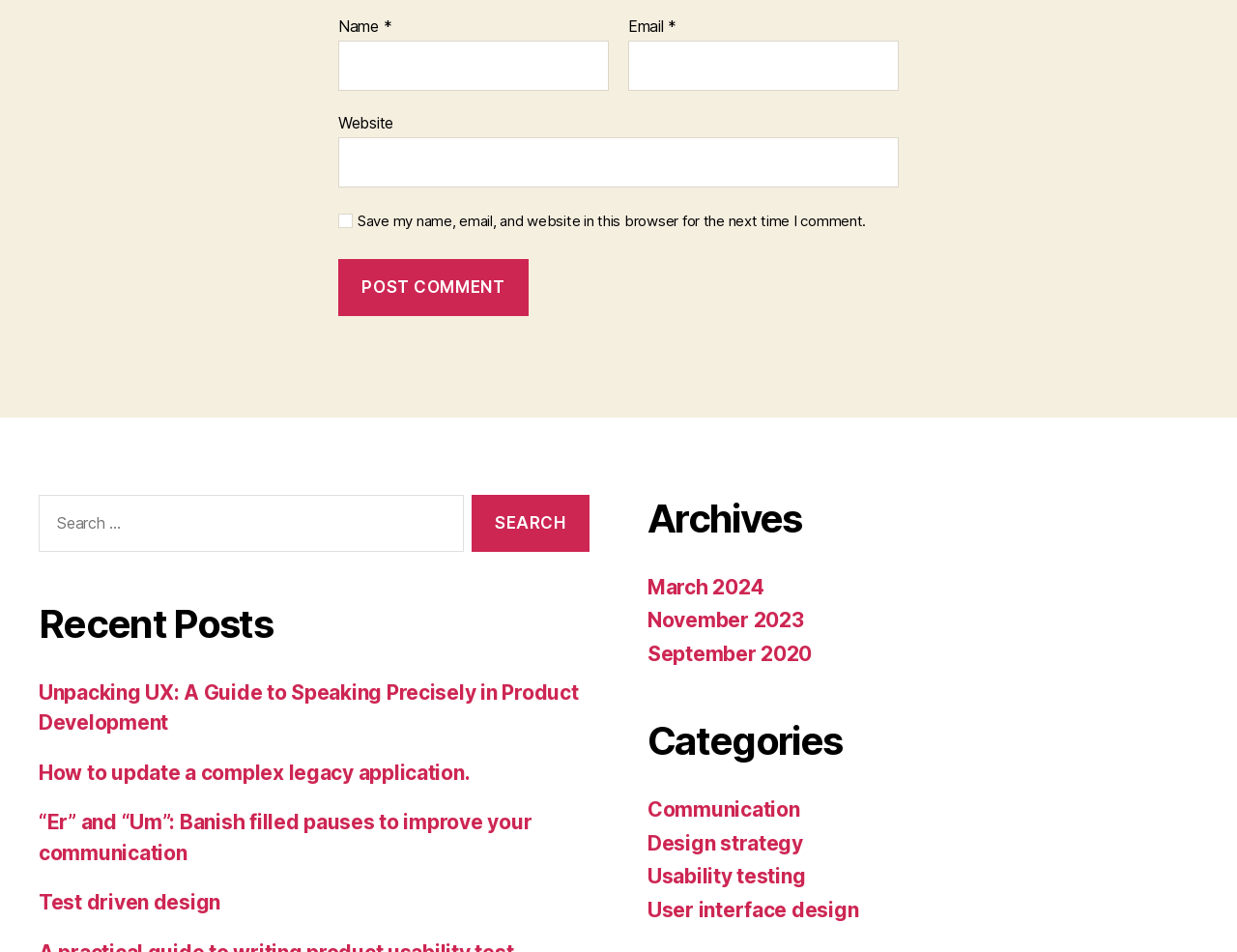Answer in one word or a short phrase: 
What is the function of the button next to the search box?

Search